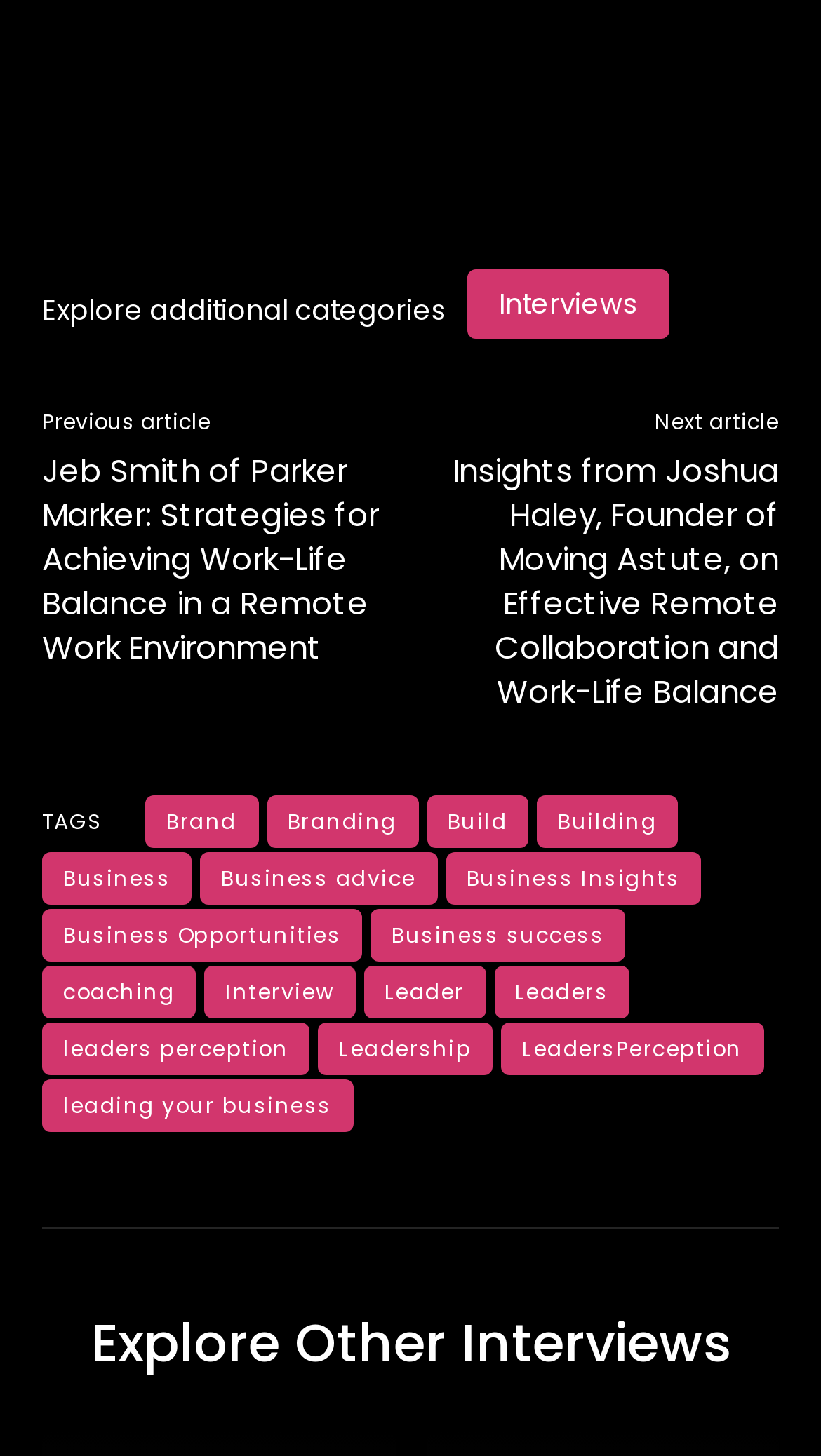What is the title of the previous article?
Refer to the screenshot and deliver a thorough answer to the question presented.

I looked for the link with the text 'Previous article' and found the corresponding link with the text 'Jeb Smith of Parker Marker: Strategies for Achieving Work-Life Balance in a Remote Work Environment'.